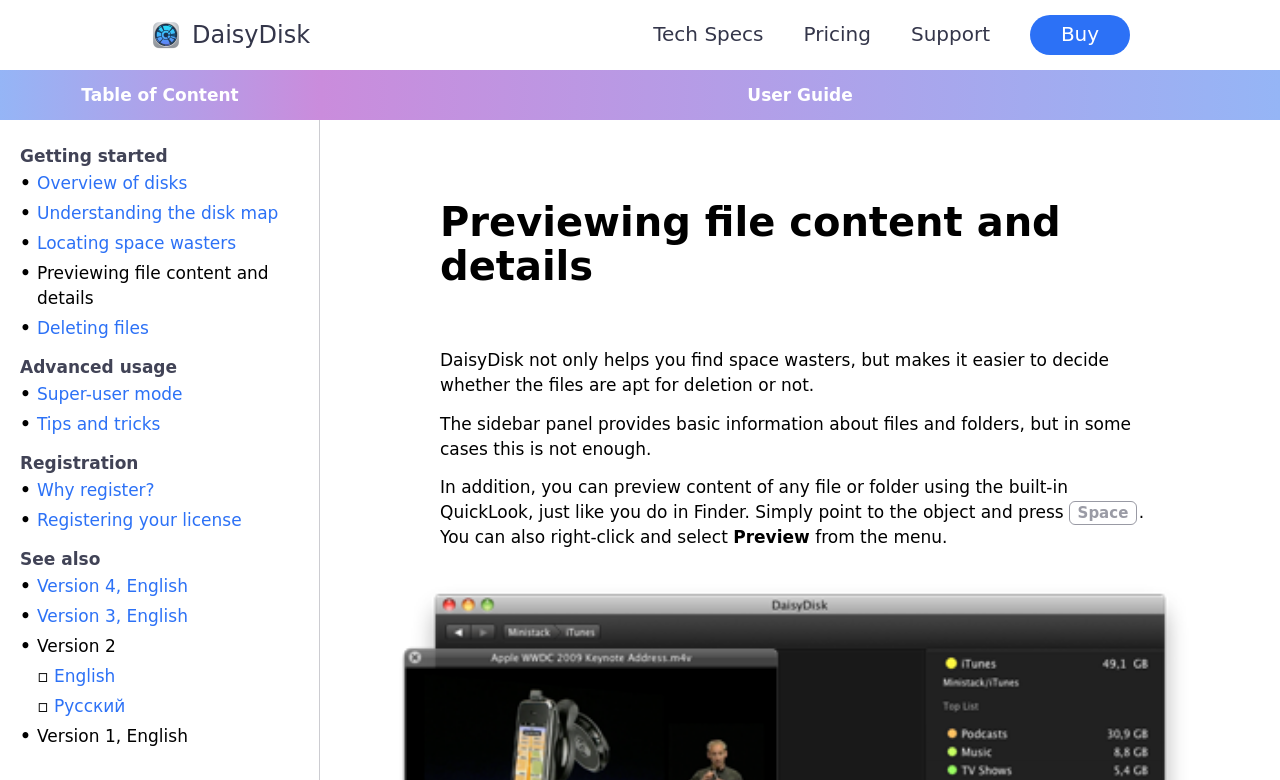Produce a meticulous description of the webpage.

The webpage is a user guide for DaisyDisk, a disk space analyzer. At the top left, there is a DaisyDisk icon and a link to the DaisyDisk homepage. Next to it, there are links to Tech Specs, Pricing, Support, and Buy. 

Below the top navigation bar, there is a heading that reads "Previewing file content and details". This is followed by a paragraph of text that explains how DaisyDisk helps users decide whether files are worth deleting. 

To the left of the main content area, there is a sidebar with a table of contents. The table of contents is divided into four sections: Getting started, Advanced usage, Registration, and See also. Each section contains links to relevant topics, such as "Overview of disks", "Locating space wasters", and "Deleting files". 

In the main content area, there are several paragraphs of text that explain how to preview file content and details in DaisyDisk. The text is accompanied by a heading that reads "Space" and some instructions on how to preview content using the built-in QuickLook feature.